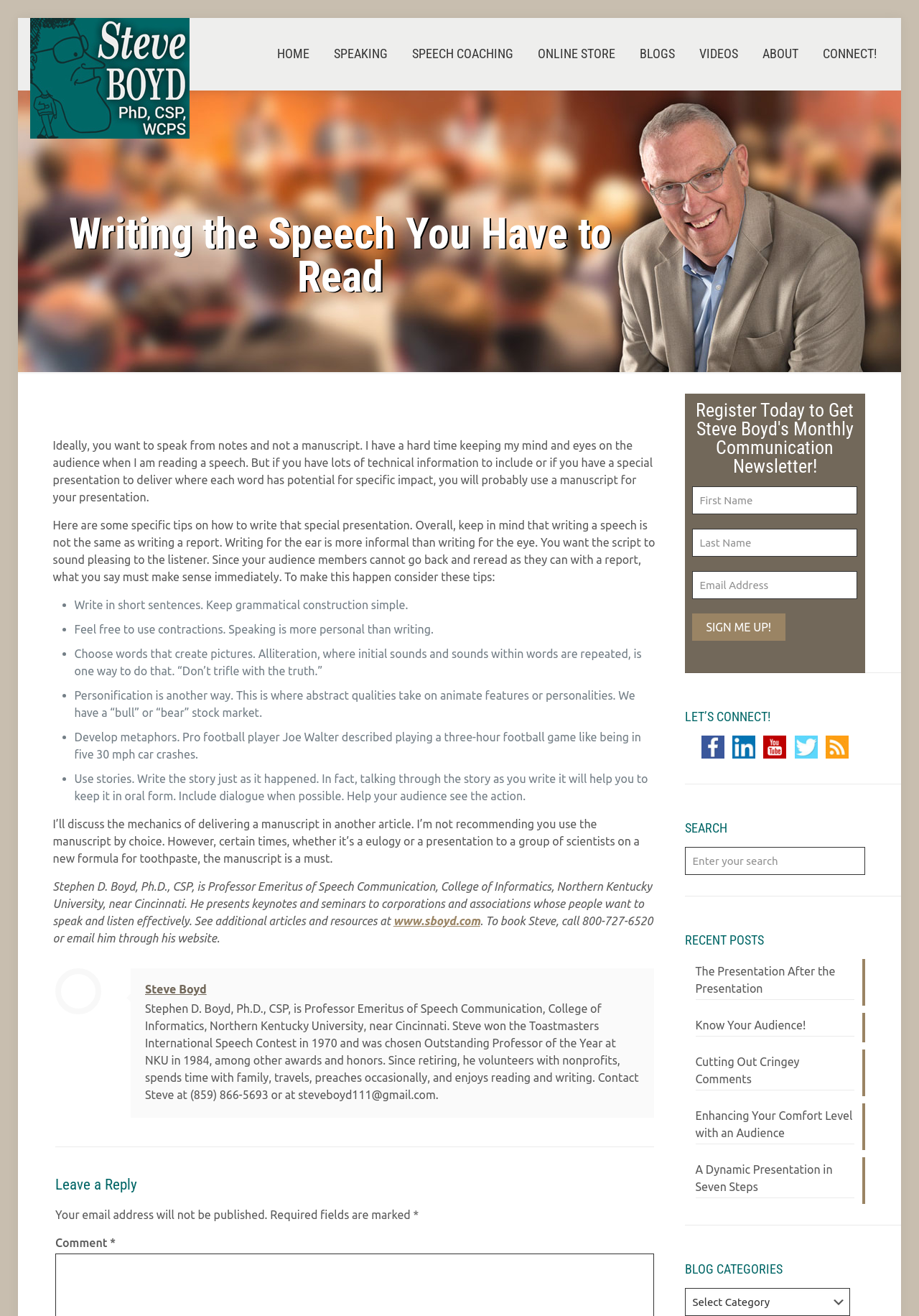Offer a detailed explanation of the webpage layout and contents.

This webpage is about Steve Boyd, a professional speaker who motivates his audiences to become better communicators and speakers. At the top of the page, there is a heading "Writing the Speech You Have to Read – Steve Boyd, PhD, CSP, WCPS" and a link "Professional Speaker, Steve Boyd, PhD, CSP, WCPS" accompanied by an image. Below this, there is a navigation menu with links to "HOME", "SPEAKING", "SPEECH COACHING", "ONLINE STORE", "BLOGS", "VIDEOS", "ABOUT", and "CONNECT!".

The main content of the page is an article titled "Writing the Speech You Have to Read" which provides tips on how to write a speech. The article is divided into sections, with headings and bullet points. The text is written in an informal tone, with the author sharing personal anecdotes and experiences.

To the right of the article, there is a section with a heading "Register Today to Get Steve Boyd's Monthly Communication Newsletter!" where visitors can enter their first name, last name, and email address to sign up for the newsletter.

Below this, there are several social media links, including Facebook, LinkedIn, YouTube, Twitter, and RSS Blog Feed, each accompanied by an image.

Further down the page, there is a search bar where visitors can enter keywords to search the website. Below this, there is a section with a heading "RECENT POSTS" which lists several article titles with links to each article.

At the very bottom of the page, there is a link "Back to top icon" that allows visitors to quickly return to the top of the page.